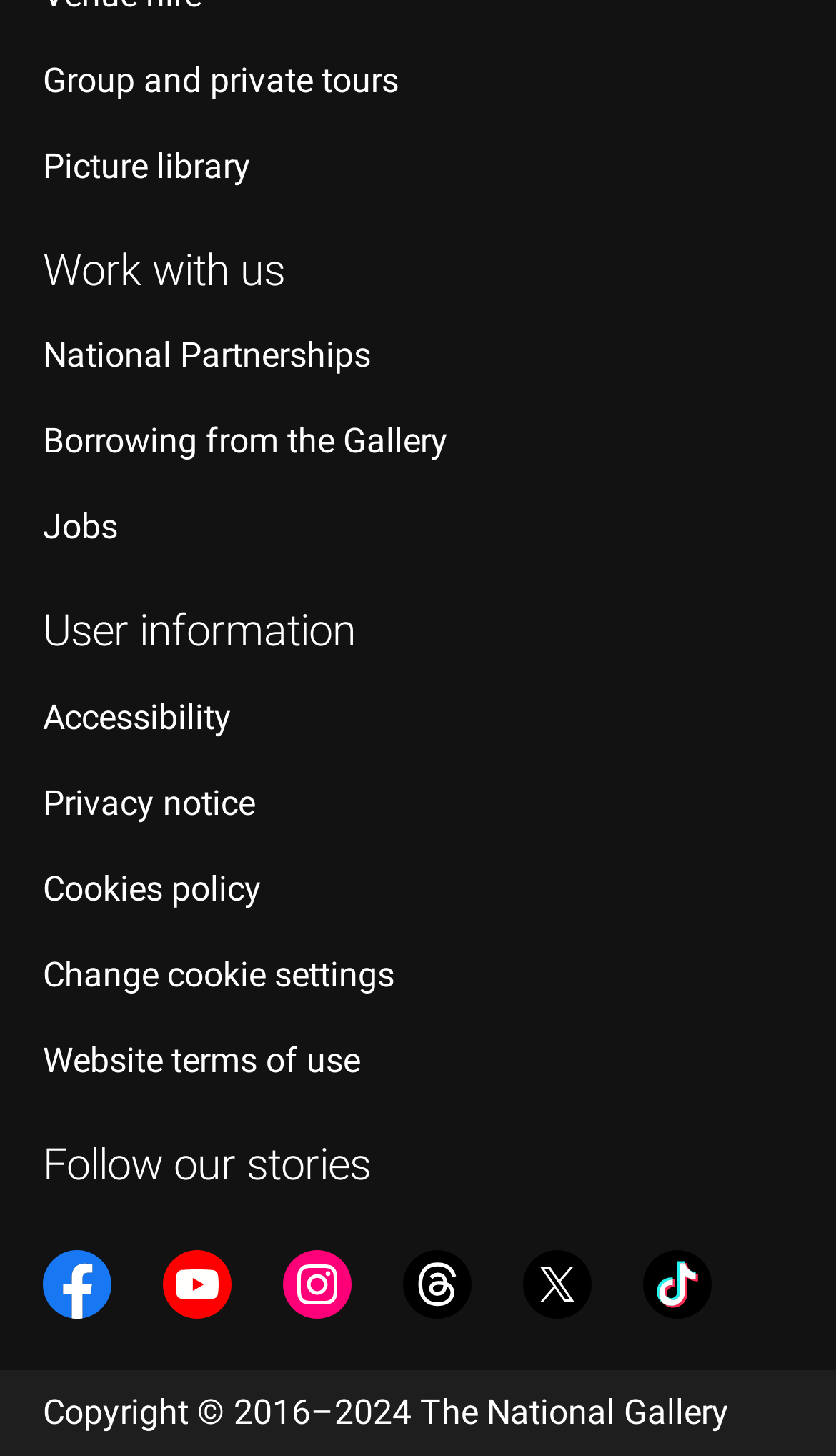What is the last link in the 'User information' section?
Please answer the question with a single word or phrase, referencing the image.

Website terms of use